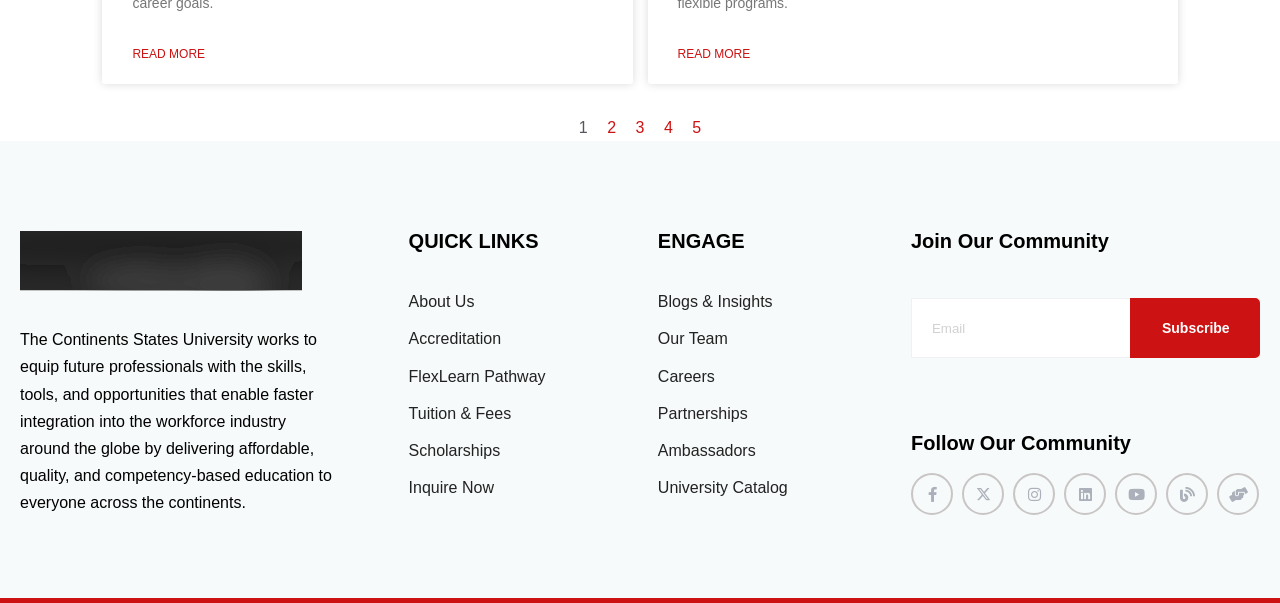Identify the bounding box coordinates for the element you need to click to achieve the following task: "Learn more about The Continents States University". Provide the bounding box coordinates as four float numbers between 0 and 1, in the form [left, top, right, bottom].

[0.016, 0.383, 0.236, 0.483]